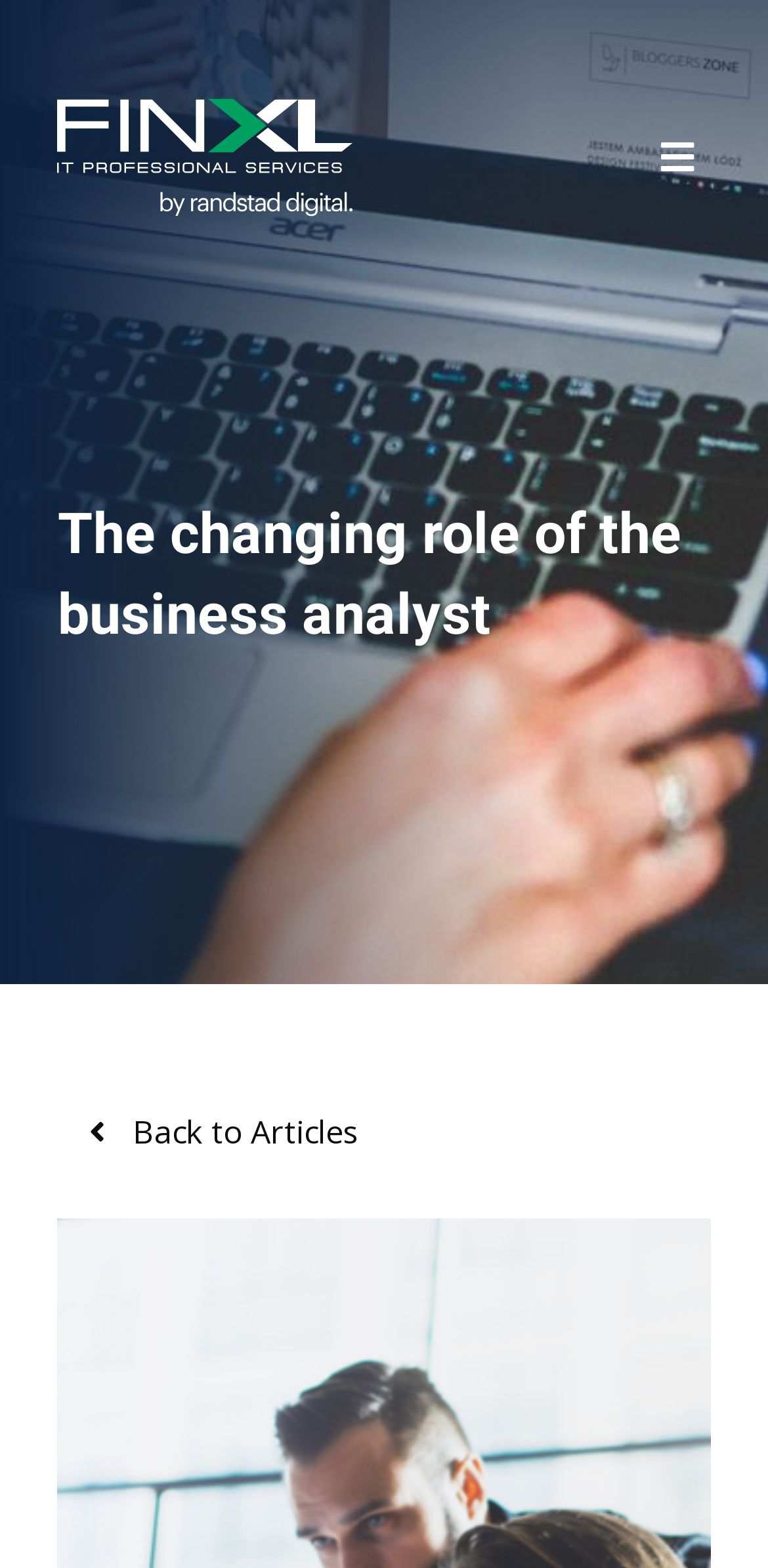What is the background image of the page? Based on the image, give a response in one word or a short phrase.

Sub Banner Blog